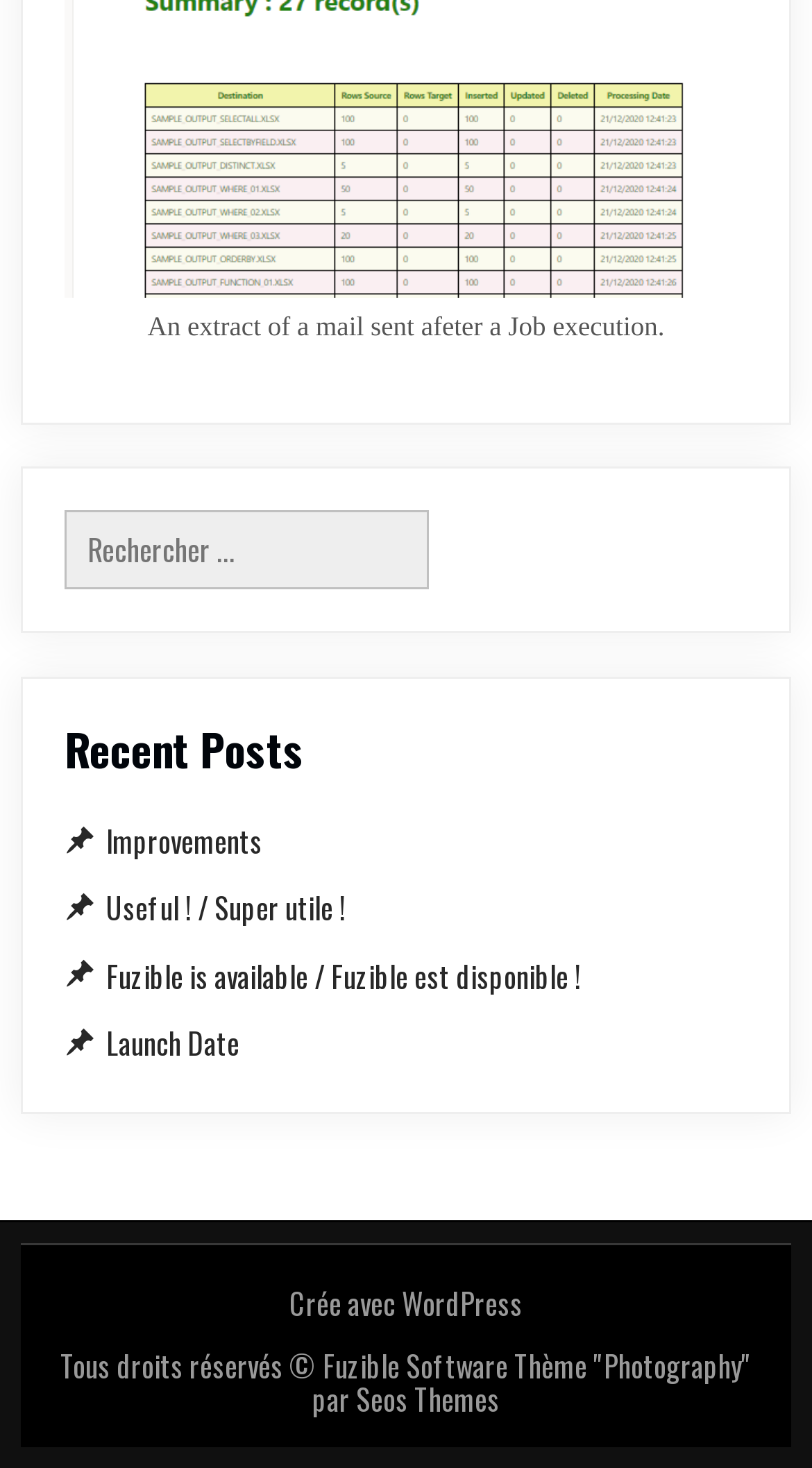Please specify the bounding box coordinates in the format (top-left x, top-left y, bottom-right x, bottom-right y), with values ranging from 0 to 1. Identify the bounding box for the UI component described as follows: Improvements

[0.079, 0.558, 0.323, 0.587]